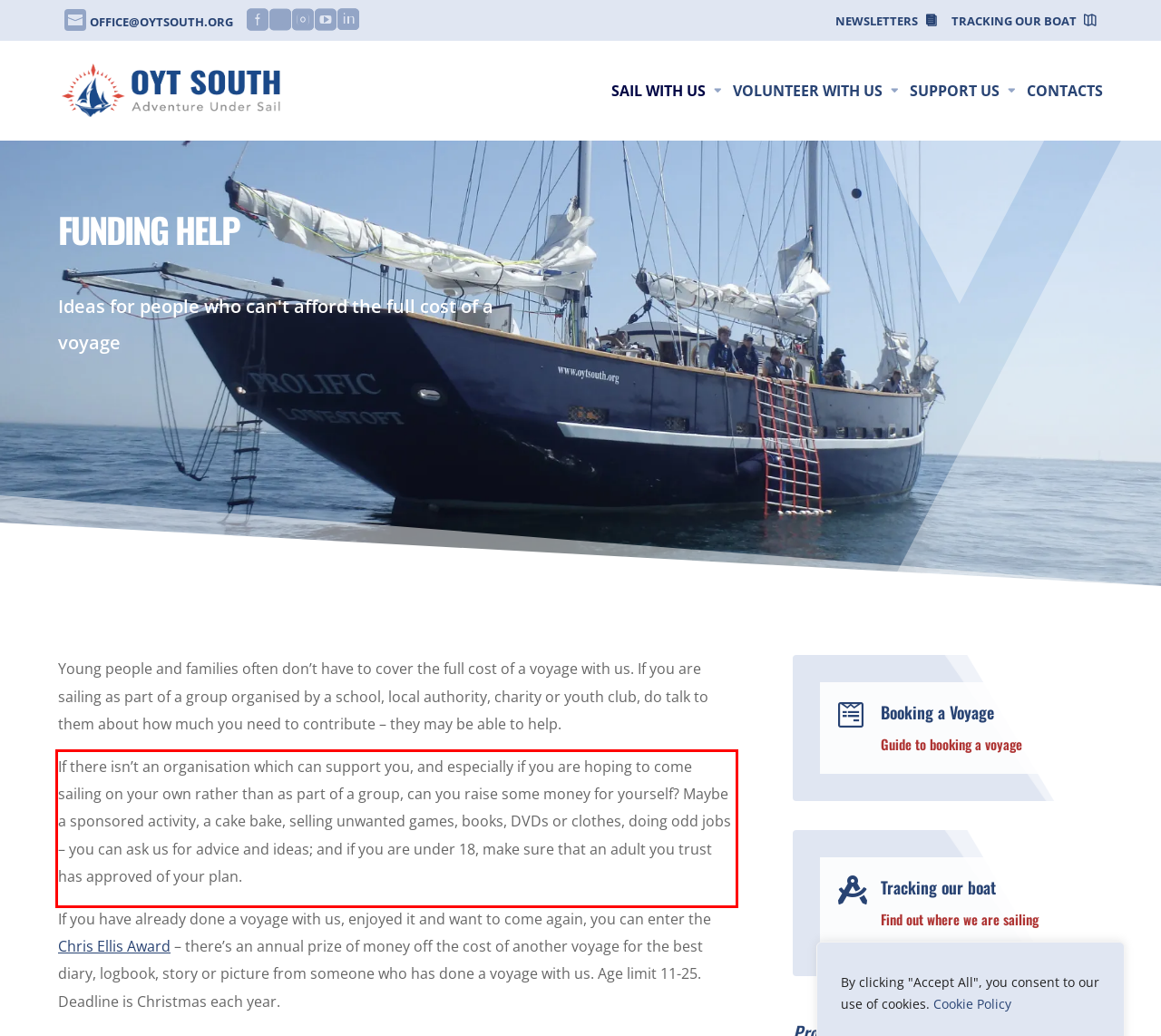Identify and transcribe the text content enclosed by the red bounding box in the given screenshot.

If there isn’t an organisation which can support you, and especially if you are hoping to come sailing on your own rather than as part of a group, can you raise some money for yourself? Maybe a sponsored activity, a cake bake, selling unwanted games, books, DVDs or clothes, doing odd jobs – you can ask us for advice and ideas; and if you are under 18, make sure that an adult you trust has approved of your plan.